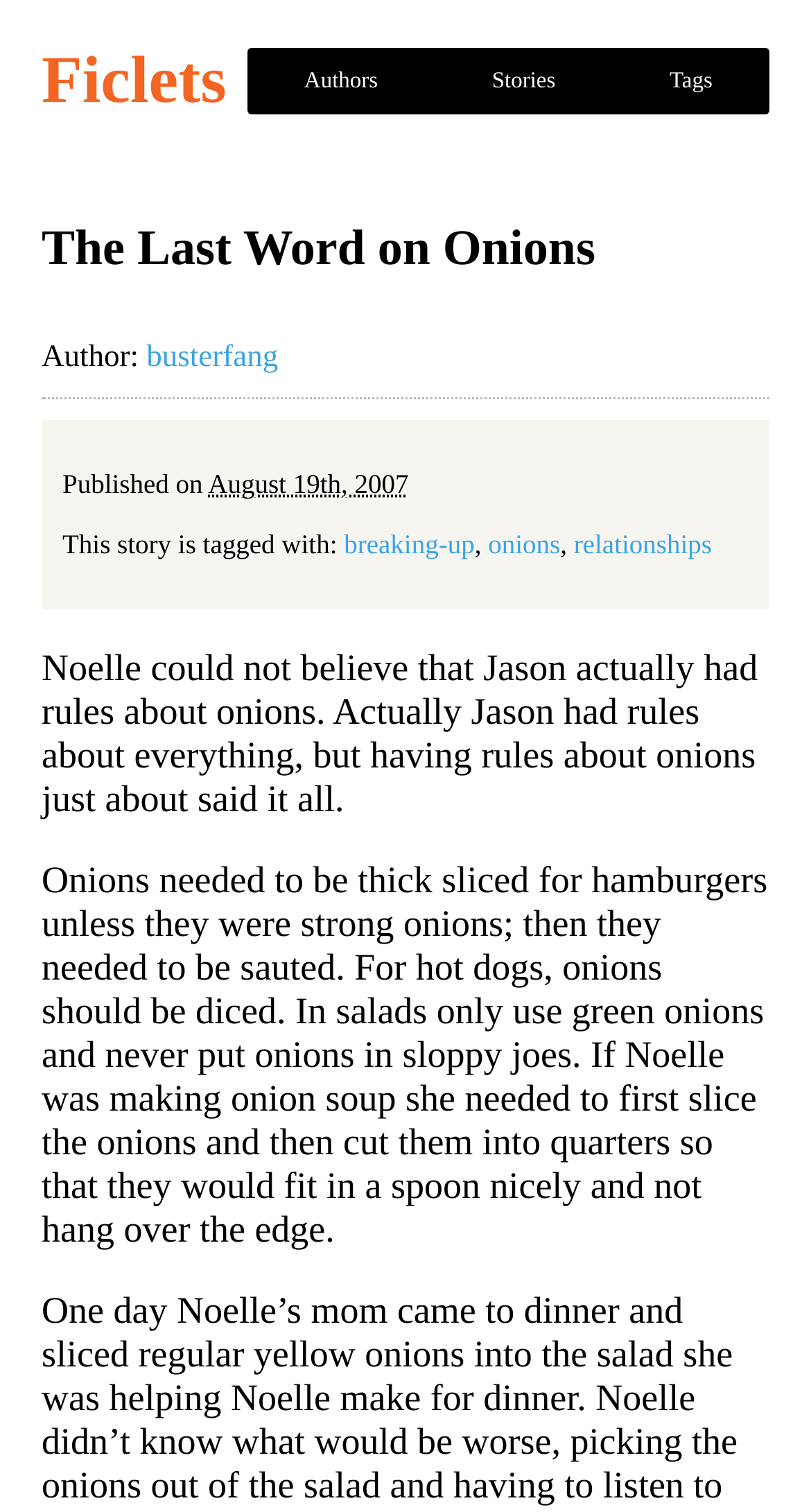Determine the bounding box coordinates of the section to be clicked to follow the instruction: "view Authors". The coordinates should be given as four float numbers between 0 and 1, formatted as [left, top, right, bottom].

[0.305, 0.031, 0.536, 0.075]